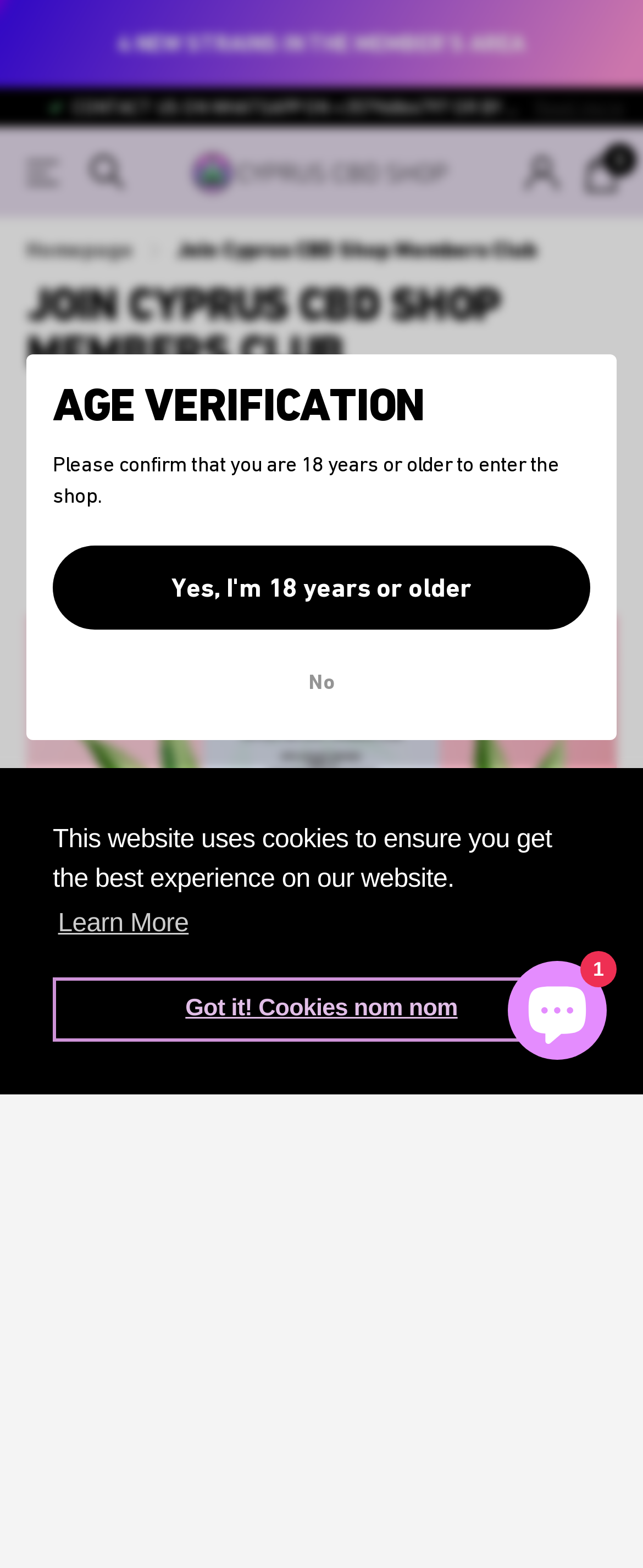Can you specify the bounding box coordinates for the region that should be clicked to fulfill this instruction: "Read more about the shop".

[0.816, 0.06, 0.969, 0.077]